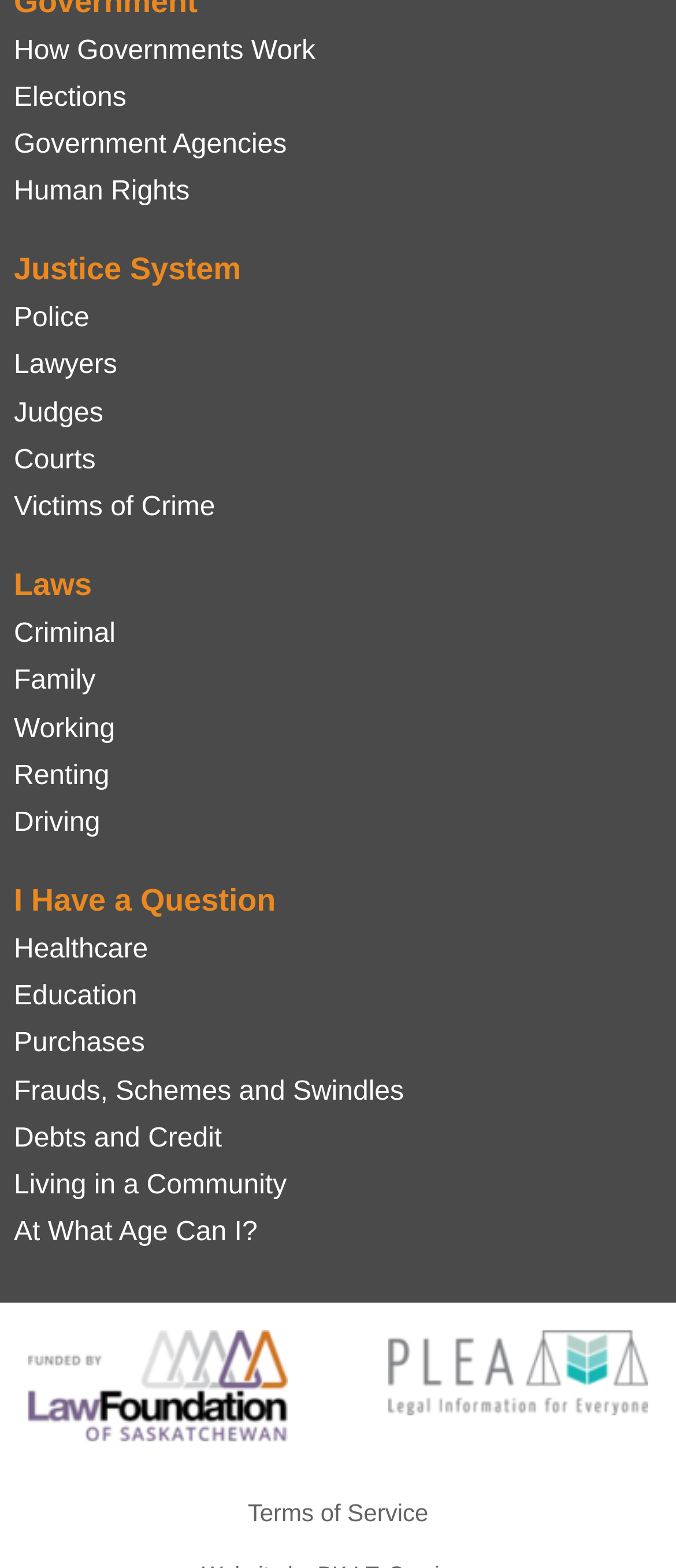Indicate the bounding box coordinates of the clickable region to achieve the following instruction: "Explore New York Walking Tour."

None